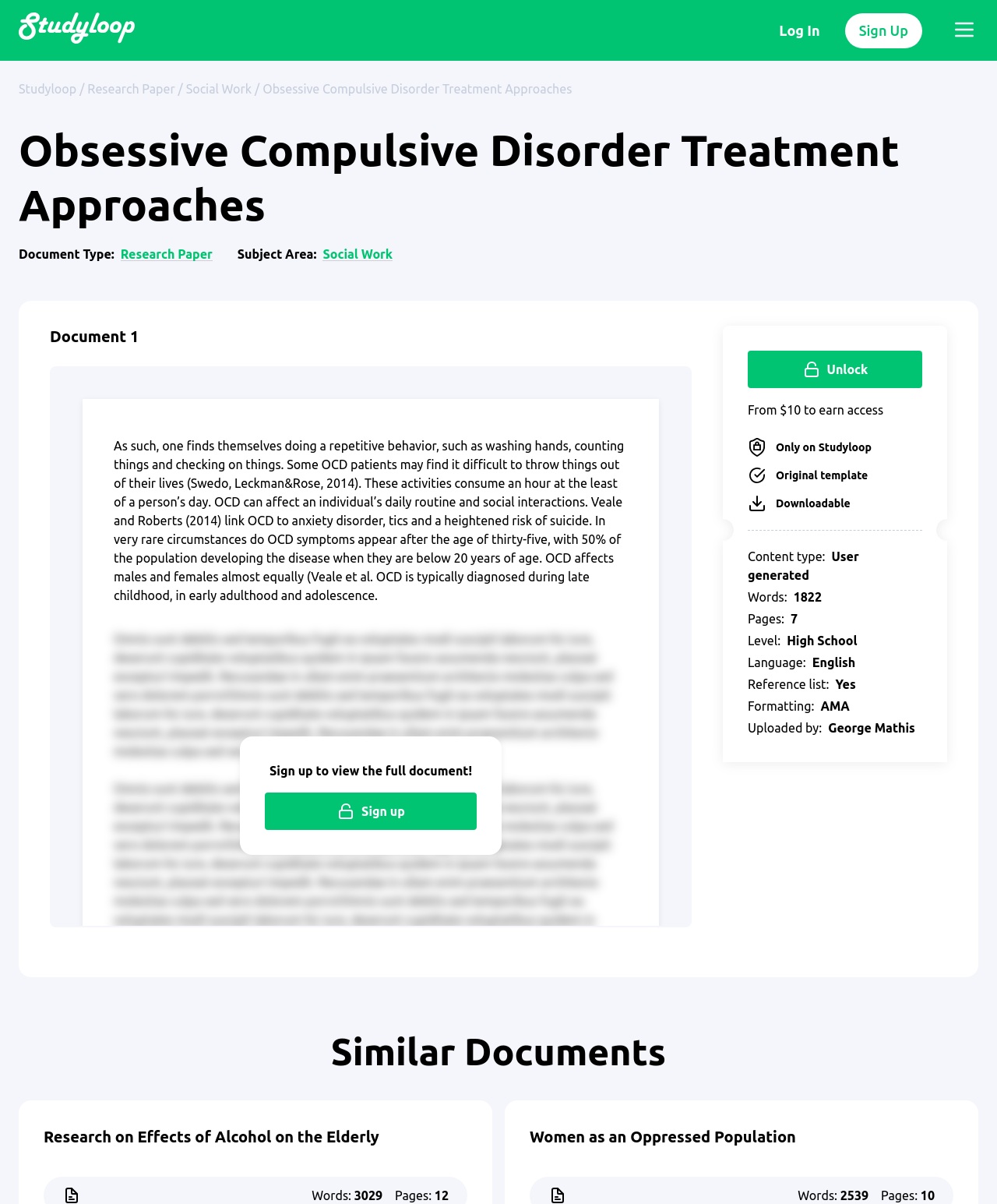Please identify the coordinates of the bounding box that should be clicked to fulfill this instruction: "Click on the 'Unlock' button".

[0.75, 0.291, 0.925, 0.322]